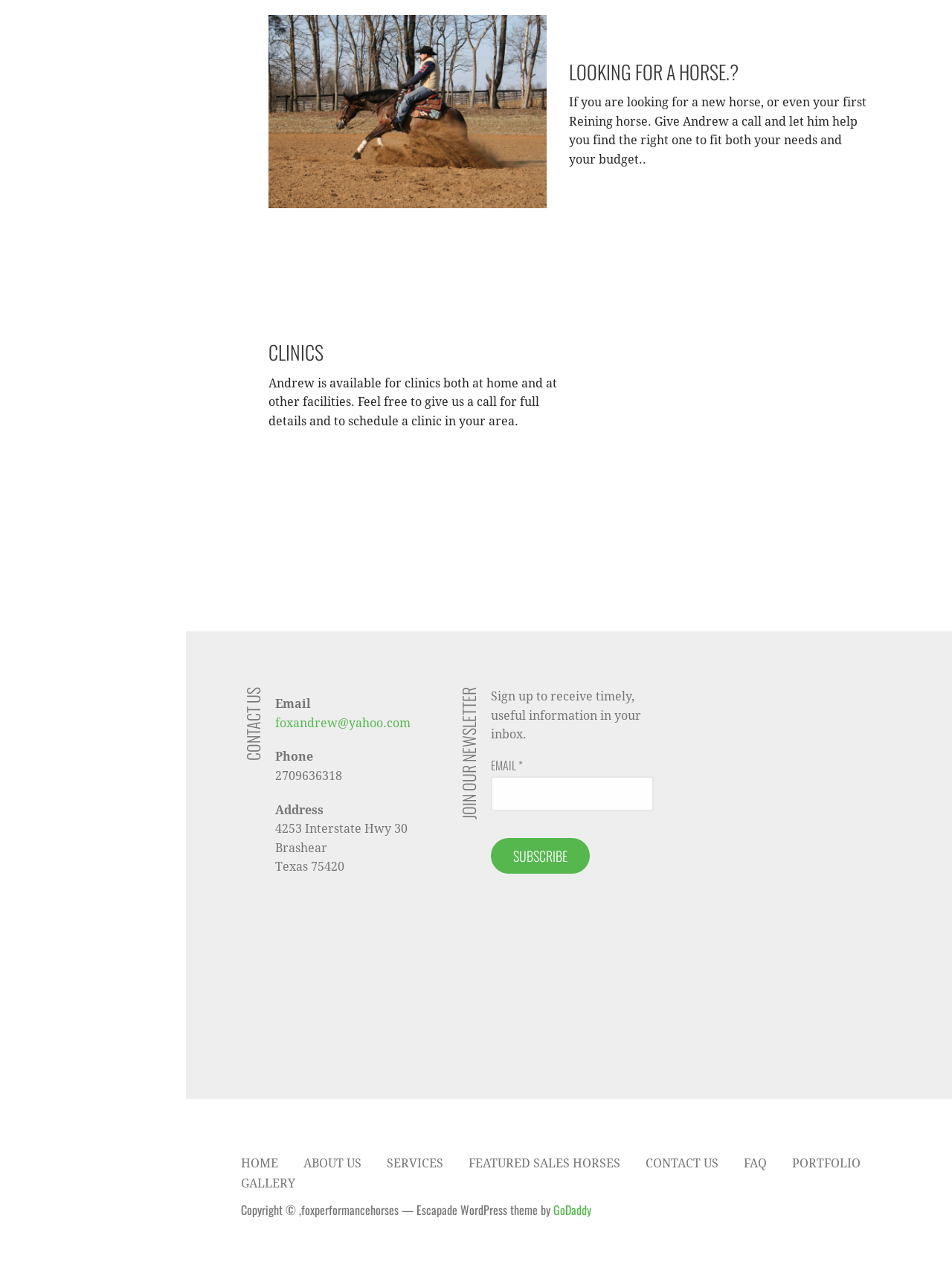Please identify the bounding box coordinates for the region that you need to click to follow this instruction: "Log in with Facebook".

None